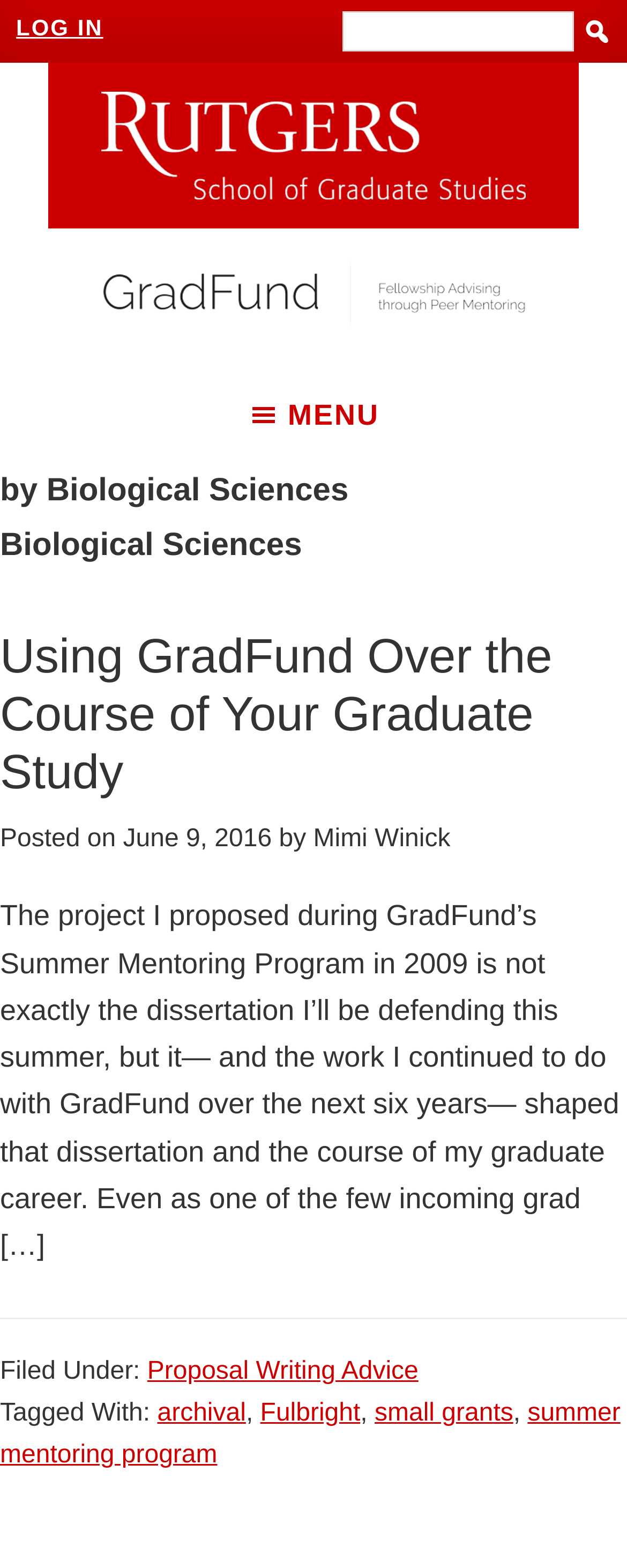How many links are there in the primary sidebar?
Look at the screenshot and respond with a single word or phrase.

3